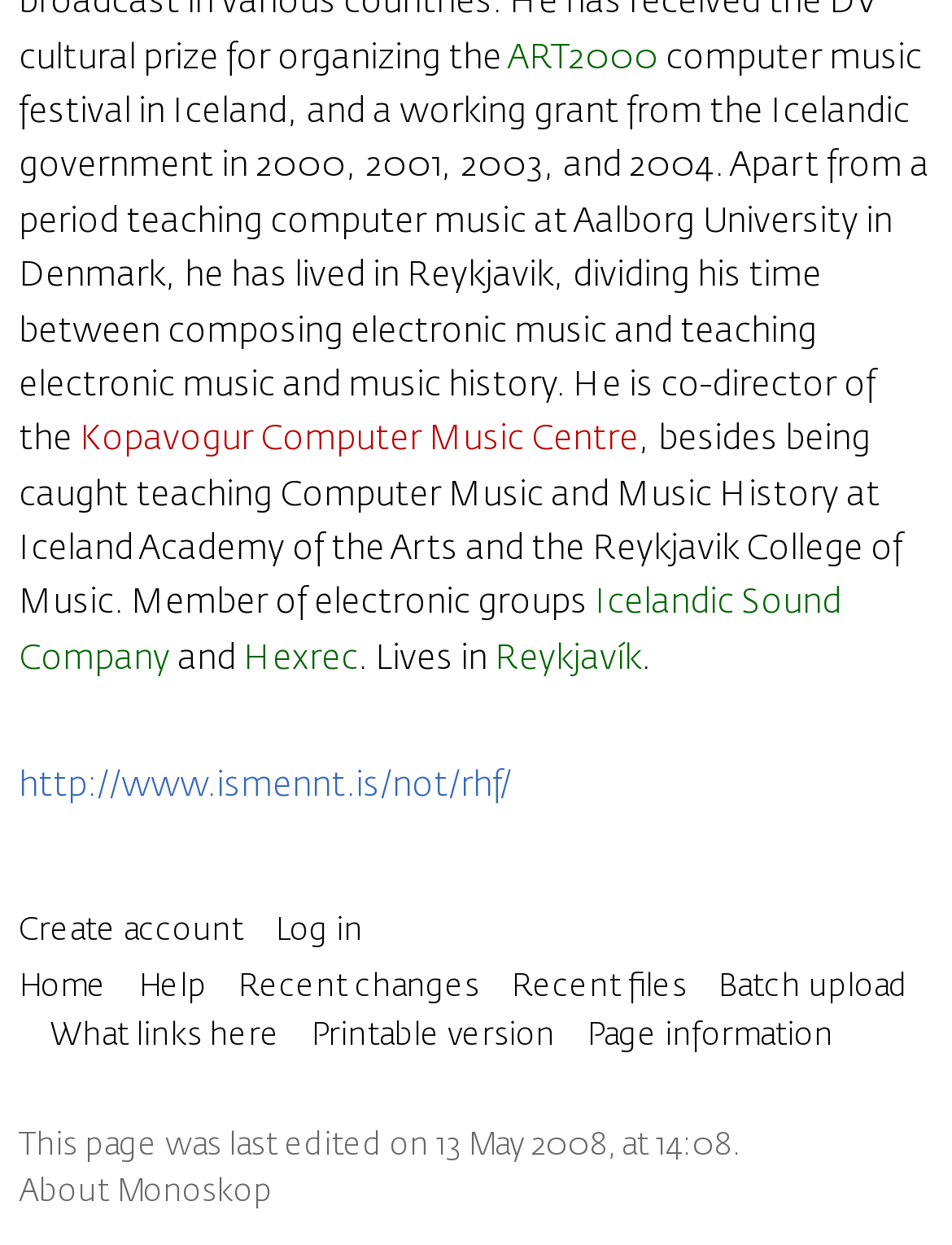Identify the bounding box of the UI element described as follows: "Kopavogur Computer Music Centre". Provide the coordinates as four float numbers in the range of 0 to 1 [left, top, right, bottom].

[0.084, 0.34, 0.671, 0.367]